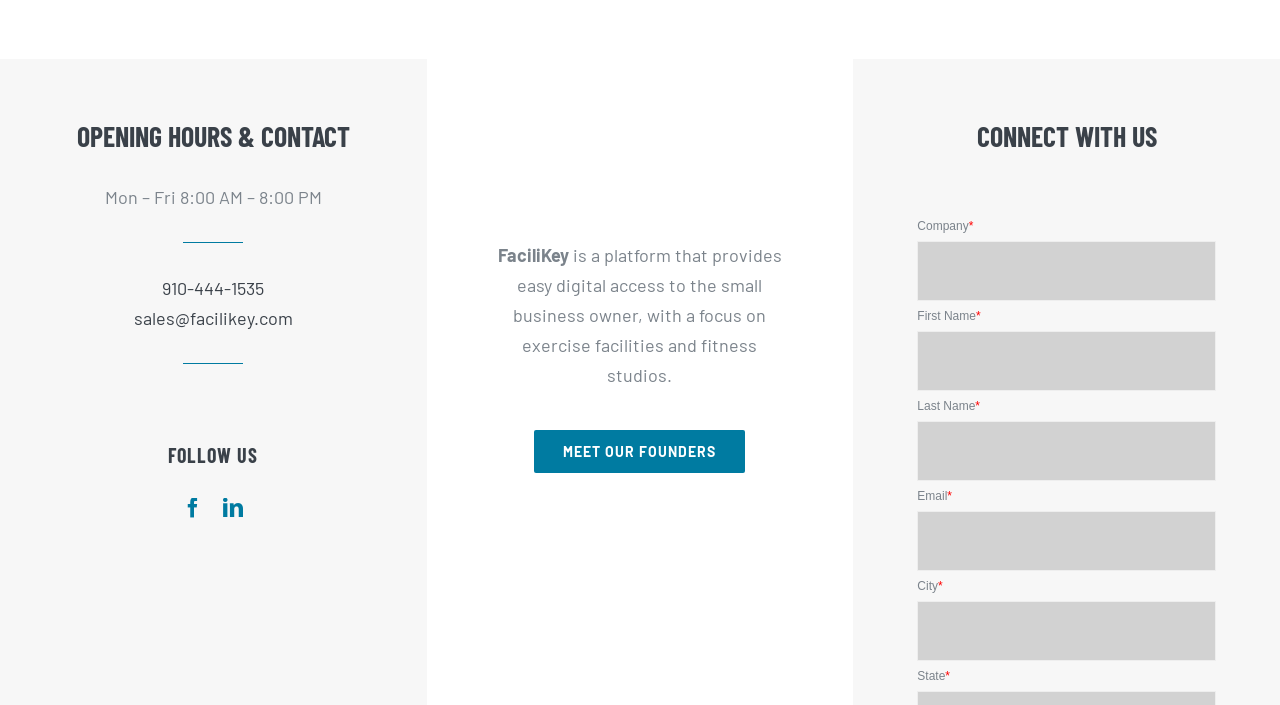Provide a one-word or short-phrase answer to the question:
How can I contact FaciliKey?

Phone or email